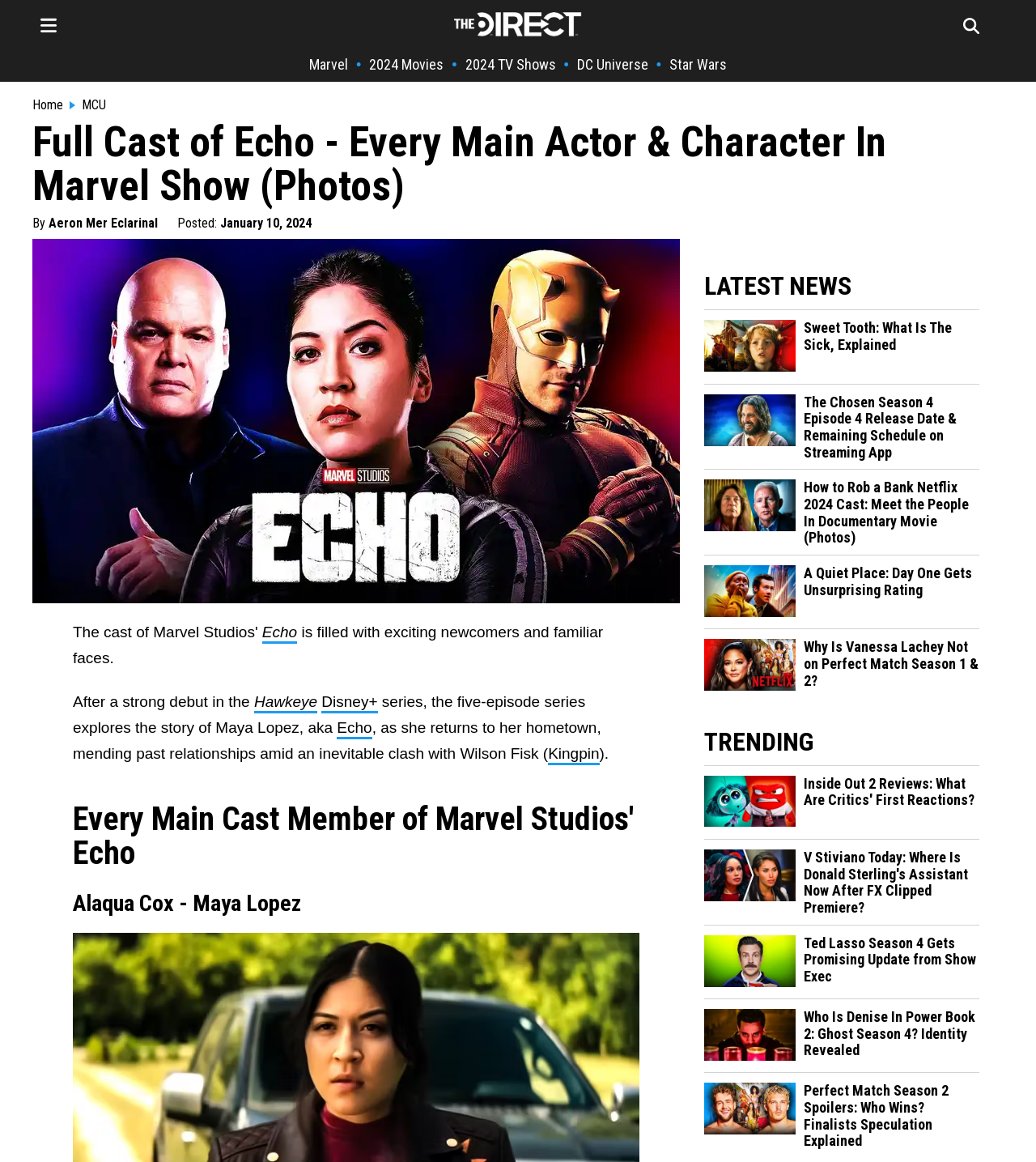Please find the bounding box coordinates of the element that needs to be clicked to perform the following instruction: "apply to the college". The bounding box coordinates should be four float numbers between 0 and 1, represented as [left, top, right, bottom].

None